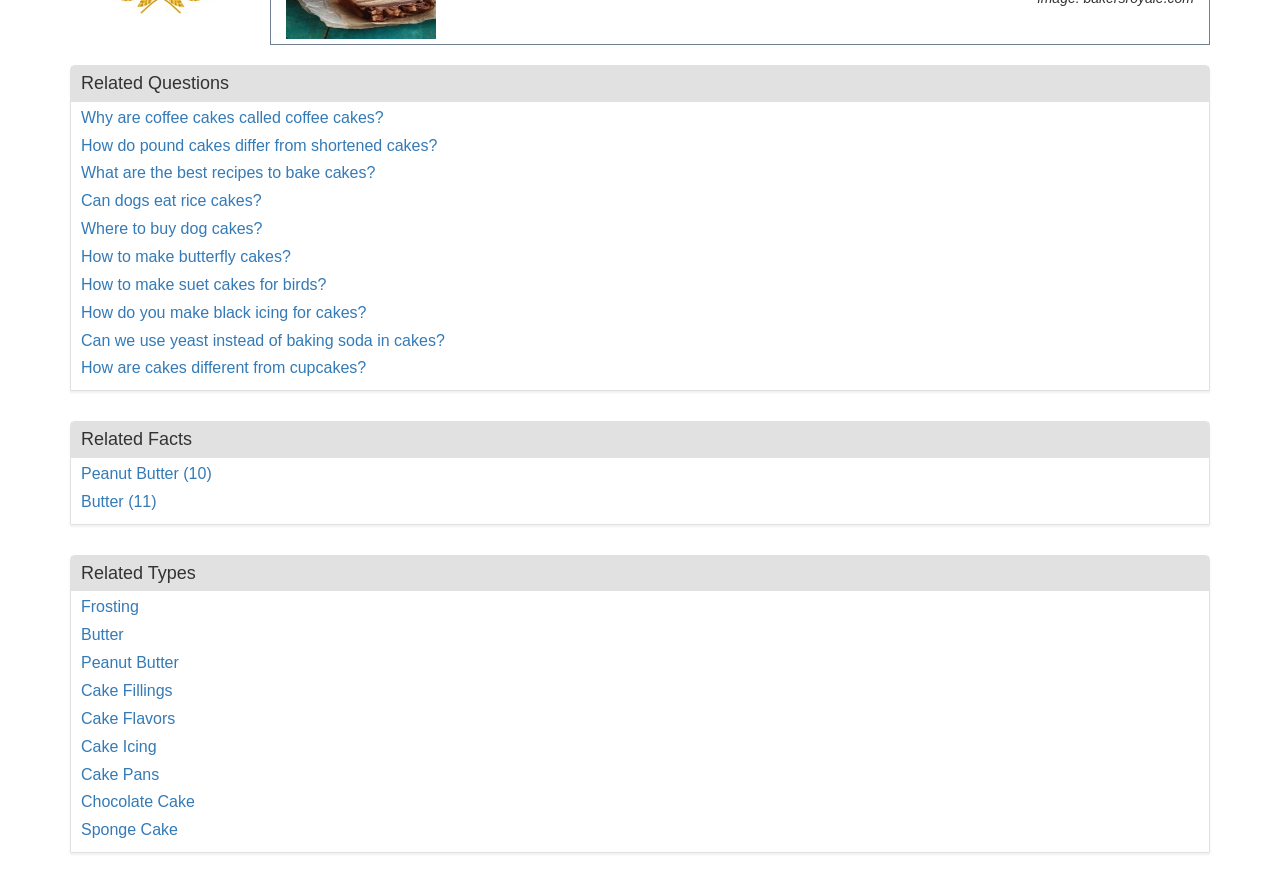Can you determine the bounding box coordinates of the area that needs to be clicked to fulfill the following instruction: "Learn about 'Sponge Cake'"?

[0.063, 0.935, 0.139, 0.955]